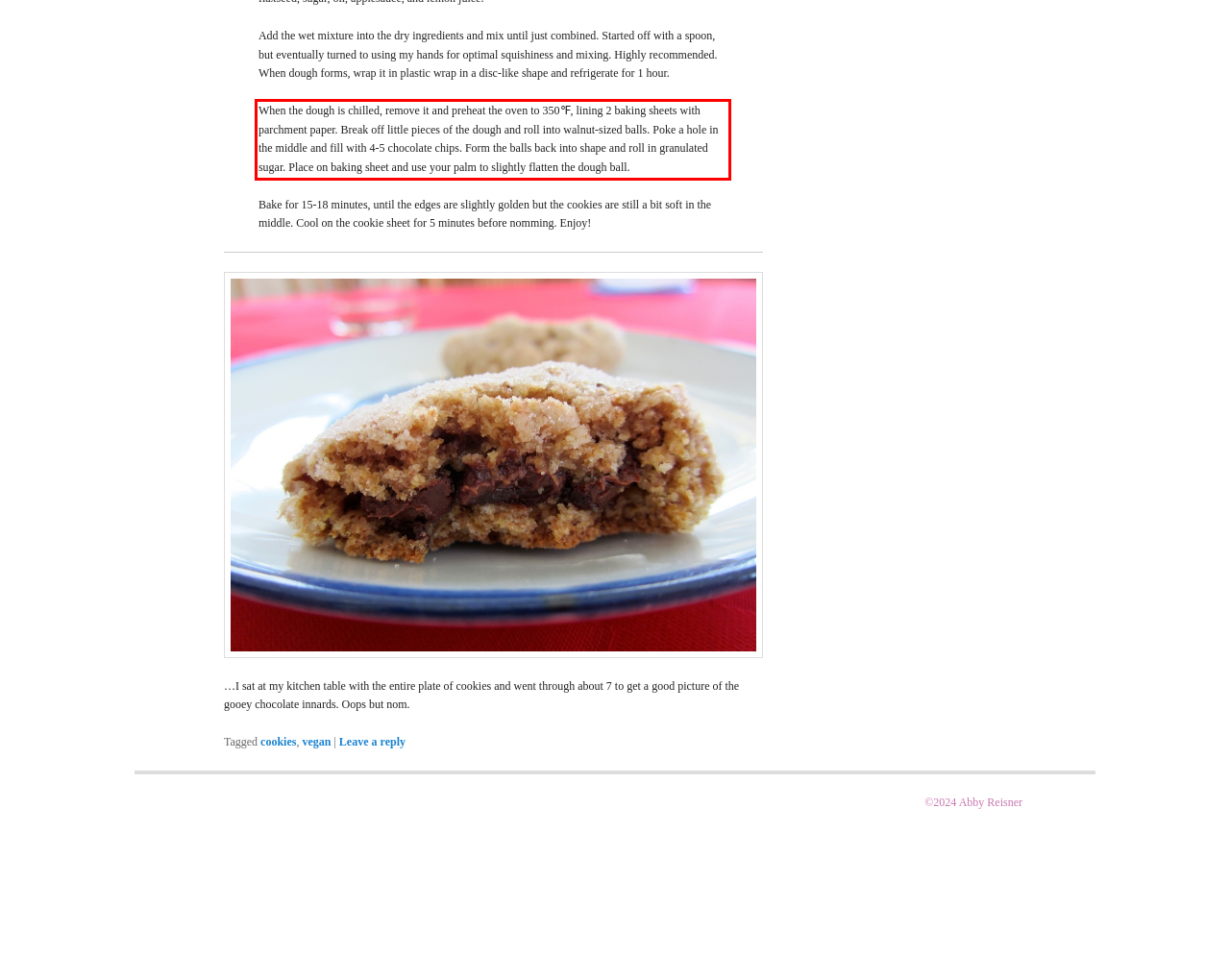From the provided screenshot, extract the text content that is enclosed within the red bounding box.

When the dough is chilled, remove it and preheat the oven to 350℉, lining 2 baking sheets with parchment paper. Break off little pieces of the dough and roll into walnut-sized balls. Poke a hole in the middle and fill with 4-5 chocolate chips. Form the balls back into shape and roll in granulated sugar. Place on baking sheet and use your palm to slightly flatten the dough ball.